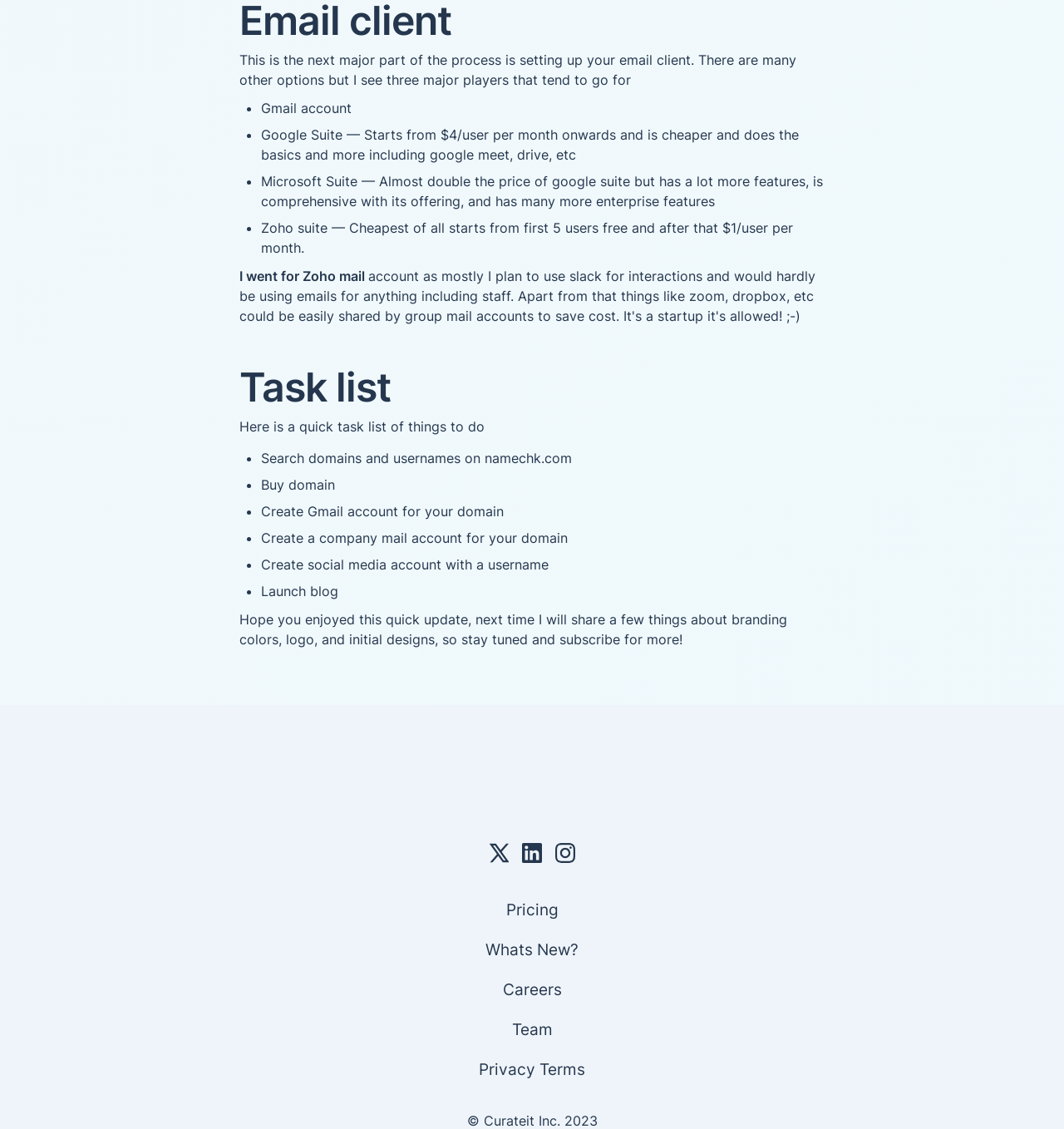Can you determine the bounding box coordinates of the area that needs to be clicked to fulfill the following instruction: "Click on the logo"?

[0.43, 0.682, 0.57, 0.717]